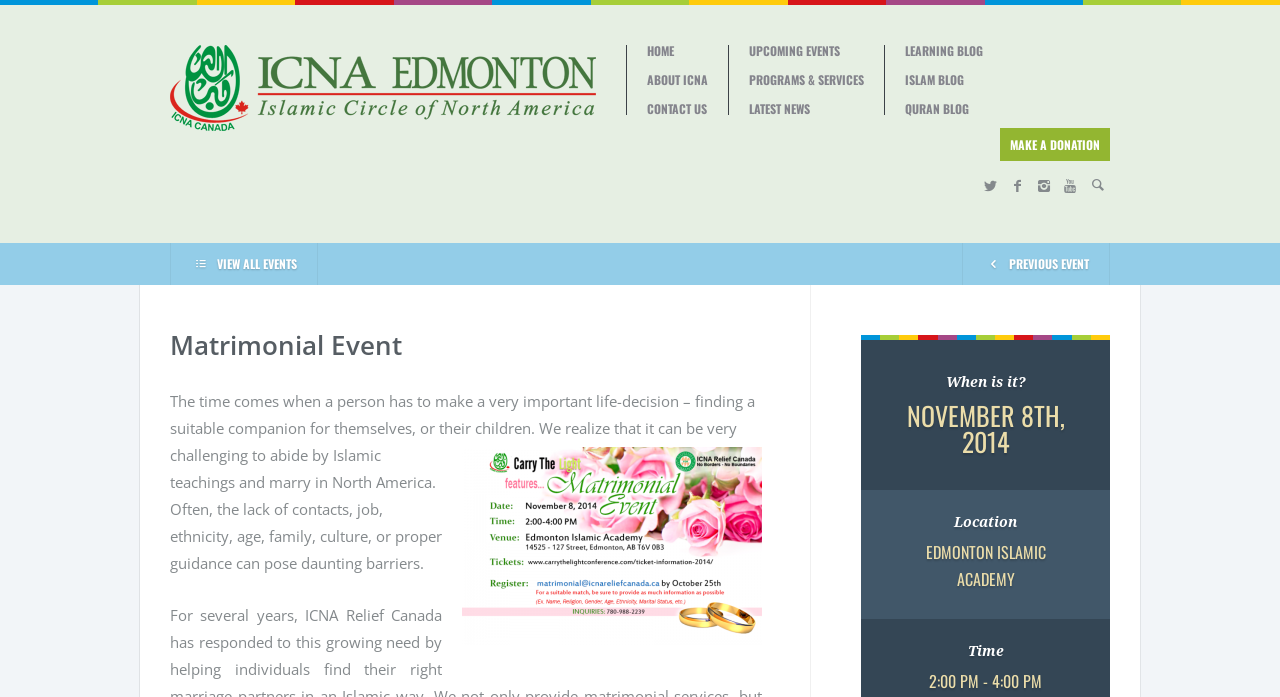Please determine the bounding box coordinates of the element's region to click in order to carry out the following instruction: "Read opinions". The coordinates should be four float numbers between 0 and 1, i.e., [left, top, right, bottom].

None